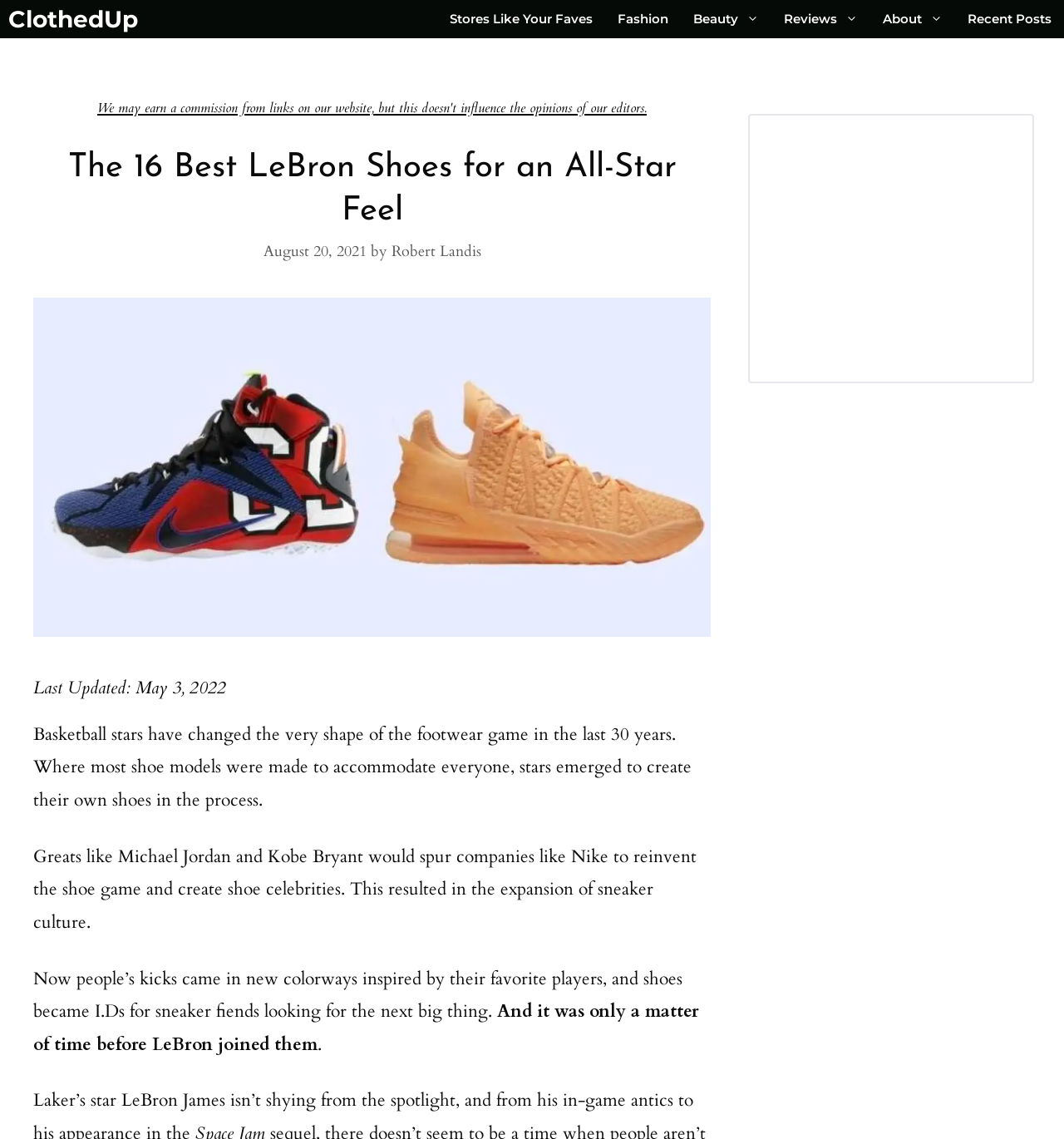What is the topic of discussion in this article?
Utilize the information in the image to give a detailed answer to the question.

I inferred the topic by reading the introductory paragraphs, which mention basketball stars, including LeBron, and their influence on the footwear industry.